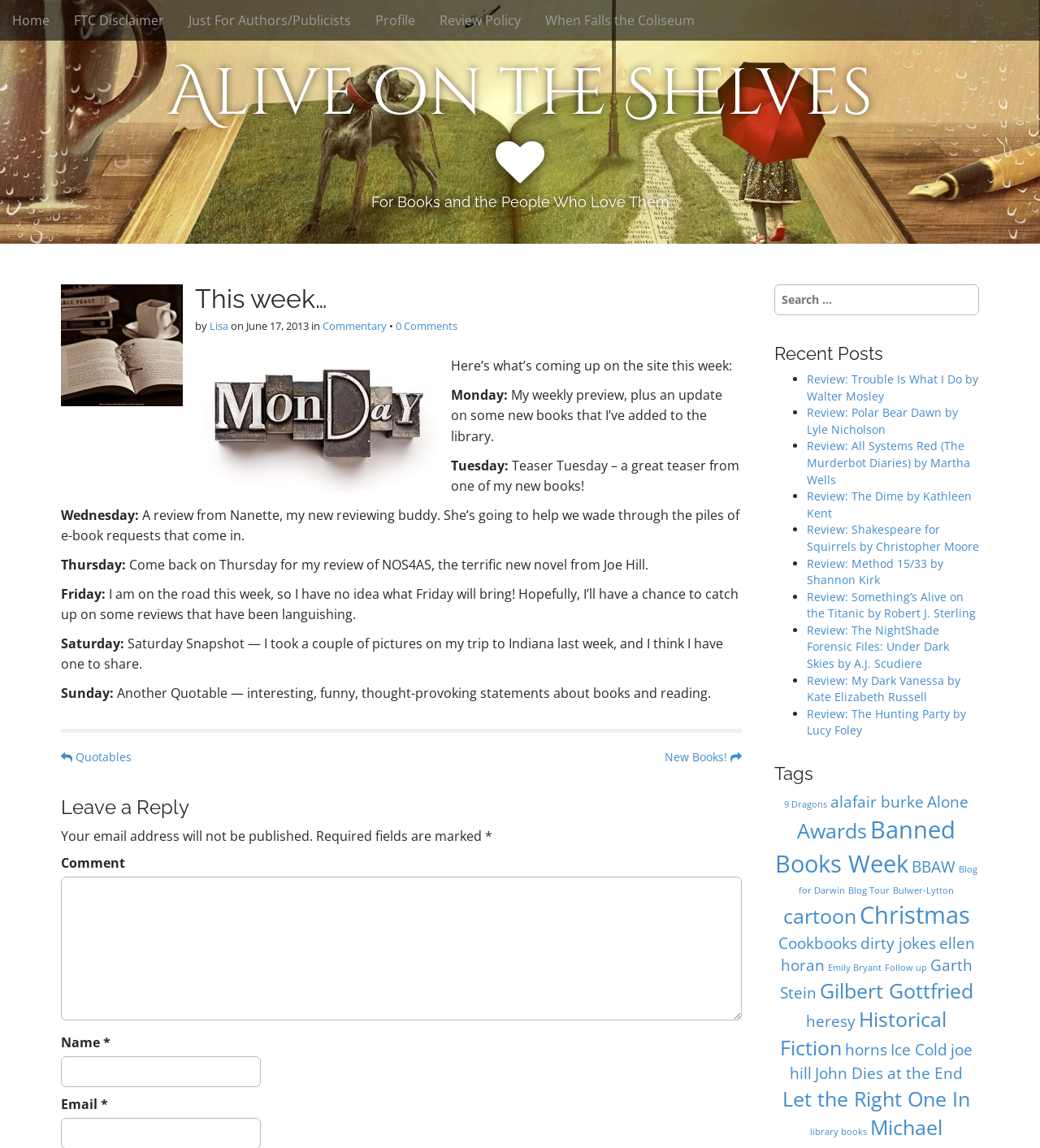Identify and extract the main heading from the webpage.

Alive on the Shelves